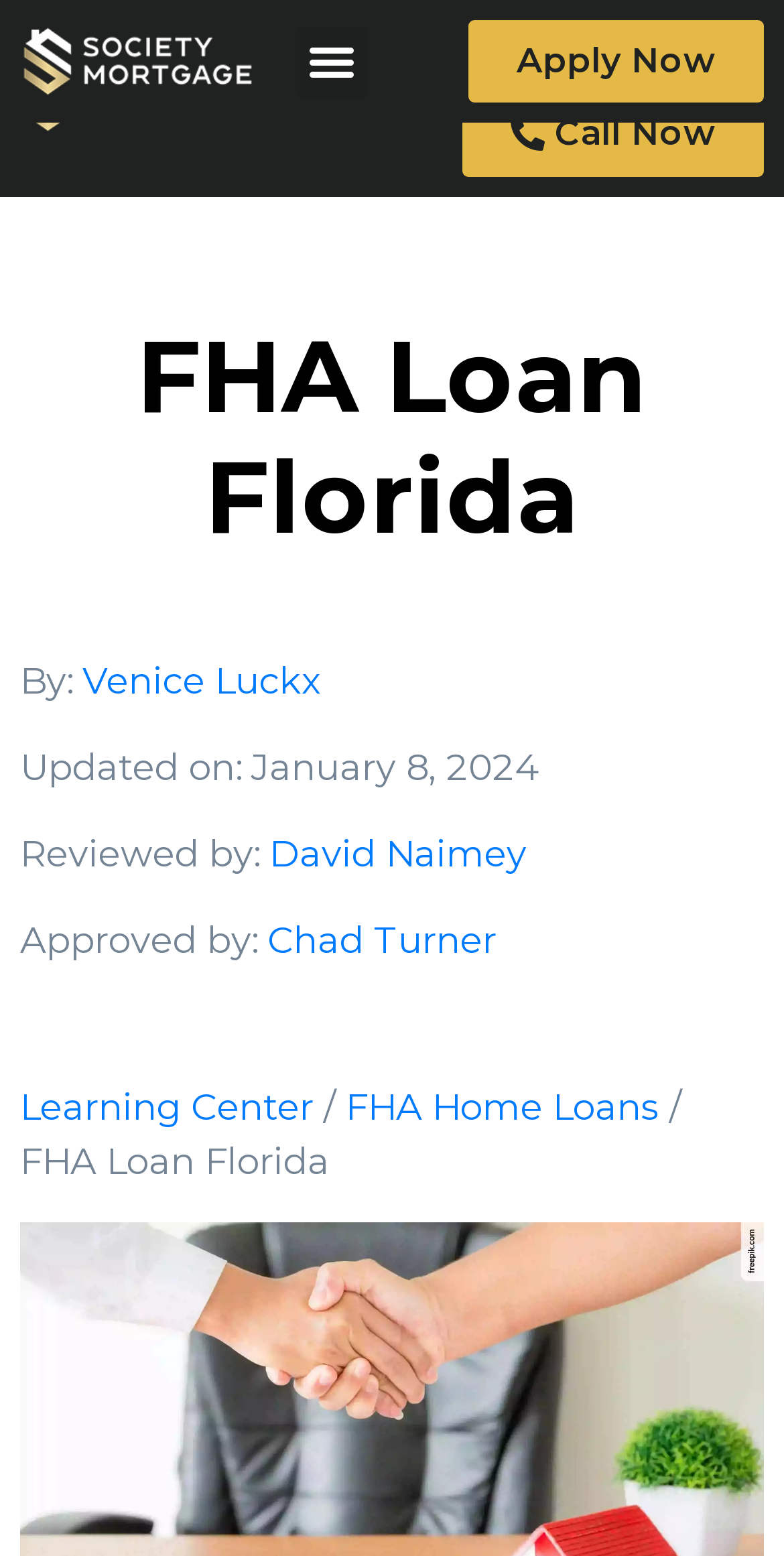What is the name of the person who approved the article?
Give a detailed and exhaustive answer to the question.

I found the answer by looking at the section that says 'Approved by:' and then finding the link that follows, which is 'Chad Turner'.